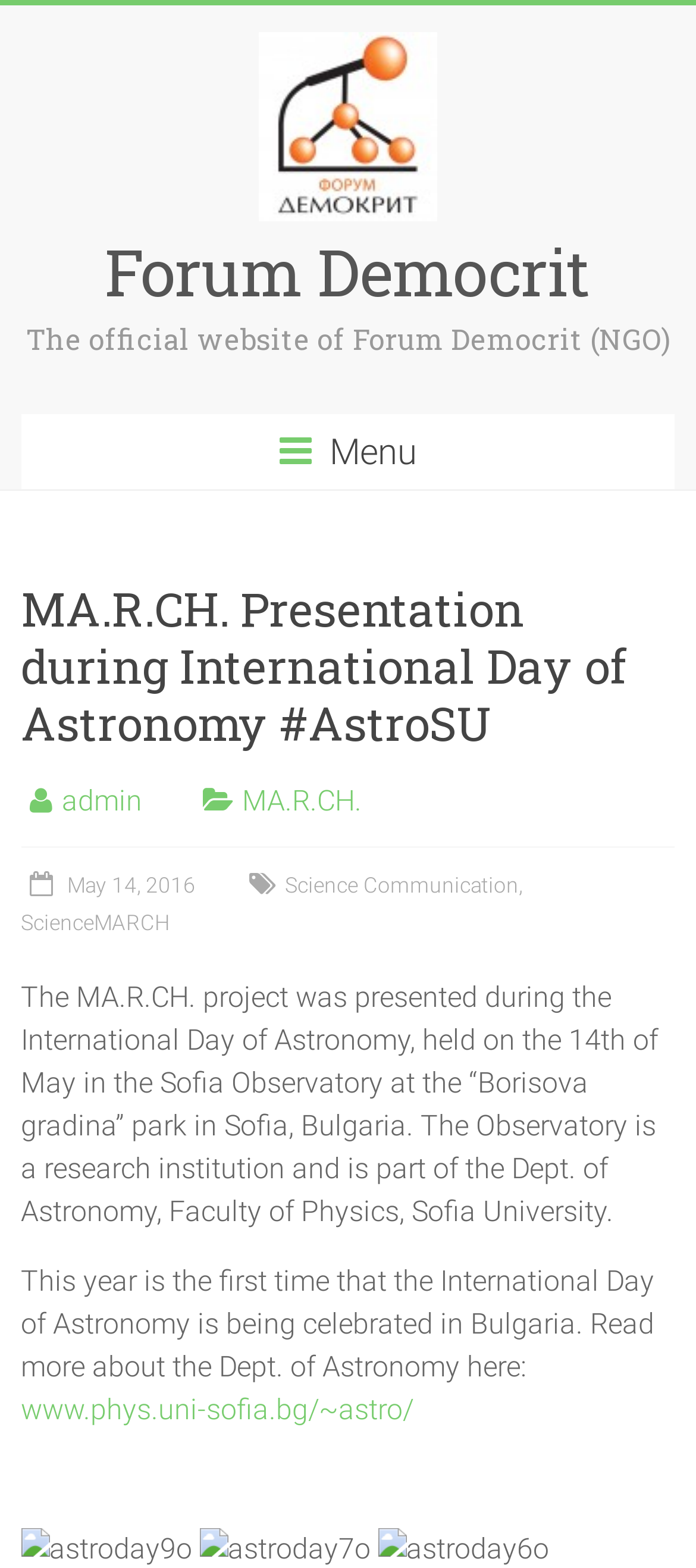Provide the bounding box coordinates for the area that should be clicked to complete the instruction: "Visit the MA.R.CH. website".

[0.348, 0.5, 0.52, 0.521]